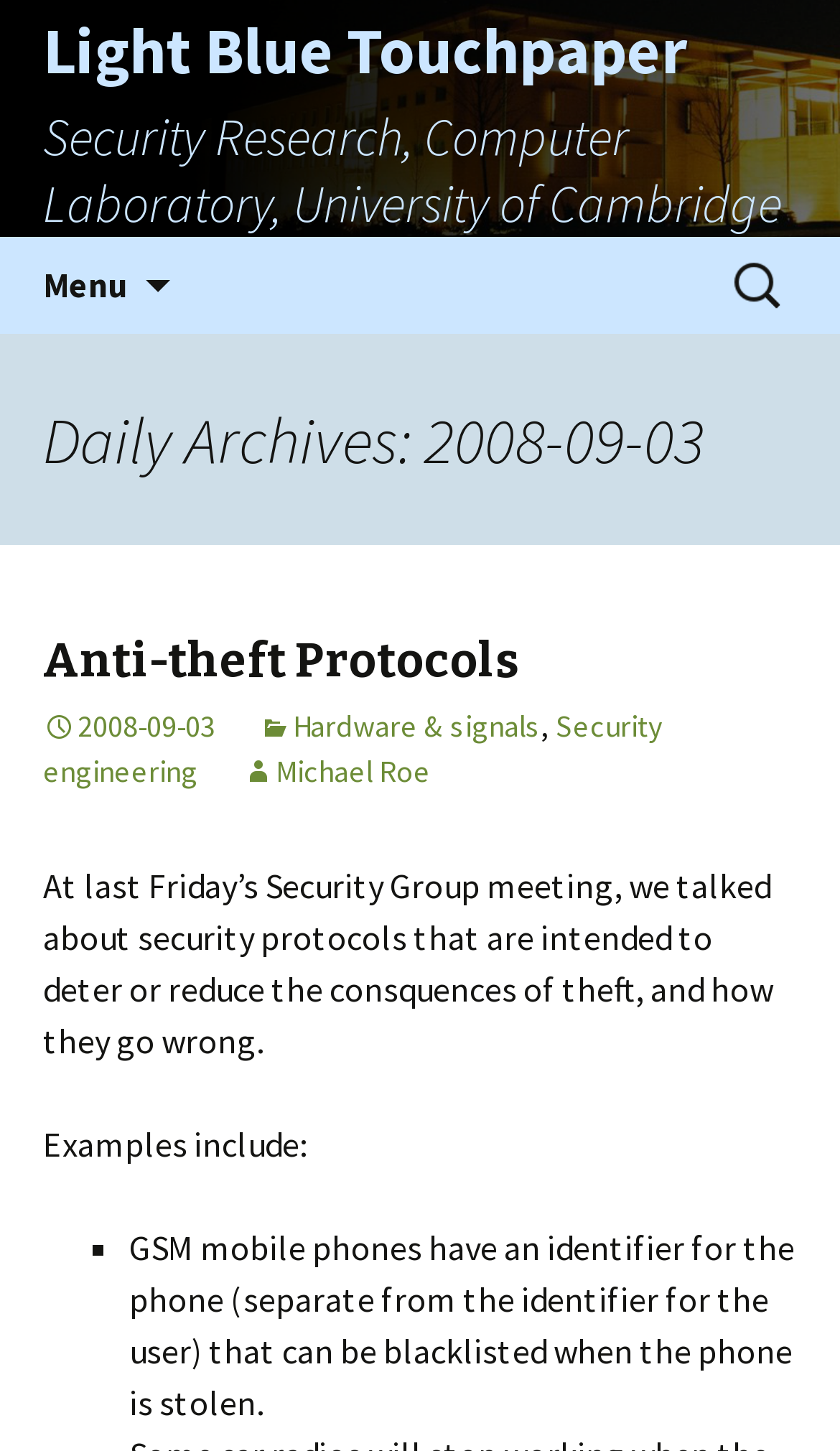What is an example of a security protocol?
Analyze the image and deliver a detailed answer to the question.

An example of a security protocol can be found in the list element within the main content area, which reads 'GSM mobile phones have an identifier for the phone (separate from the identifier for the user) that can be blacklisted when the phone is stolen.' This is one of the examples listed in the article.